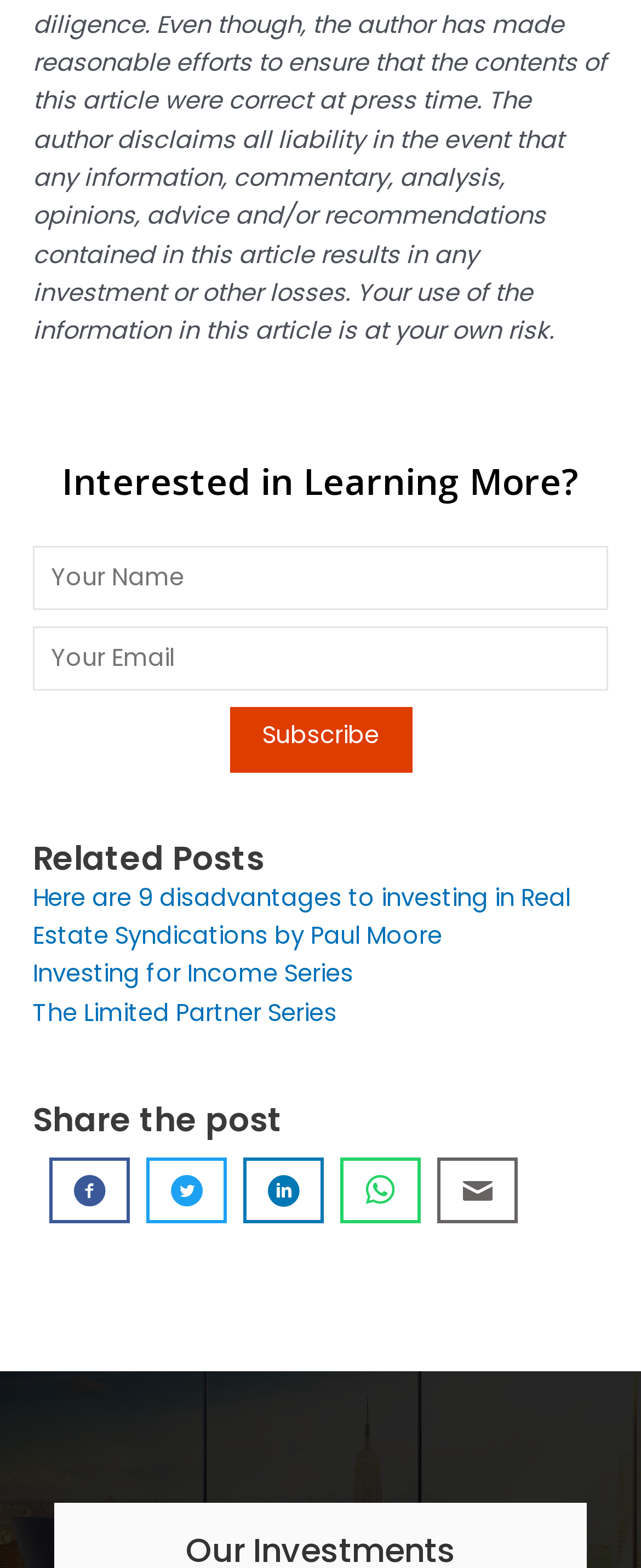Pinpoint the bounding box coordinates for the area that should be clicked to perform the following instruction: "Read related post about Real Estate Syndications".

[0.051, 0.562, 0.89, 0.607]